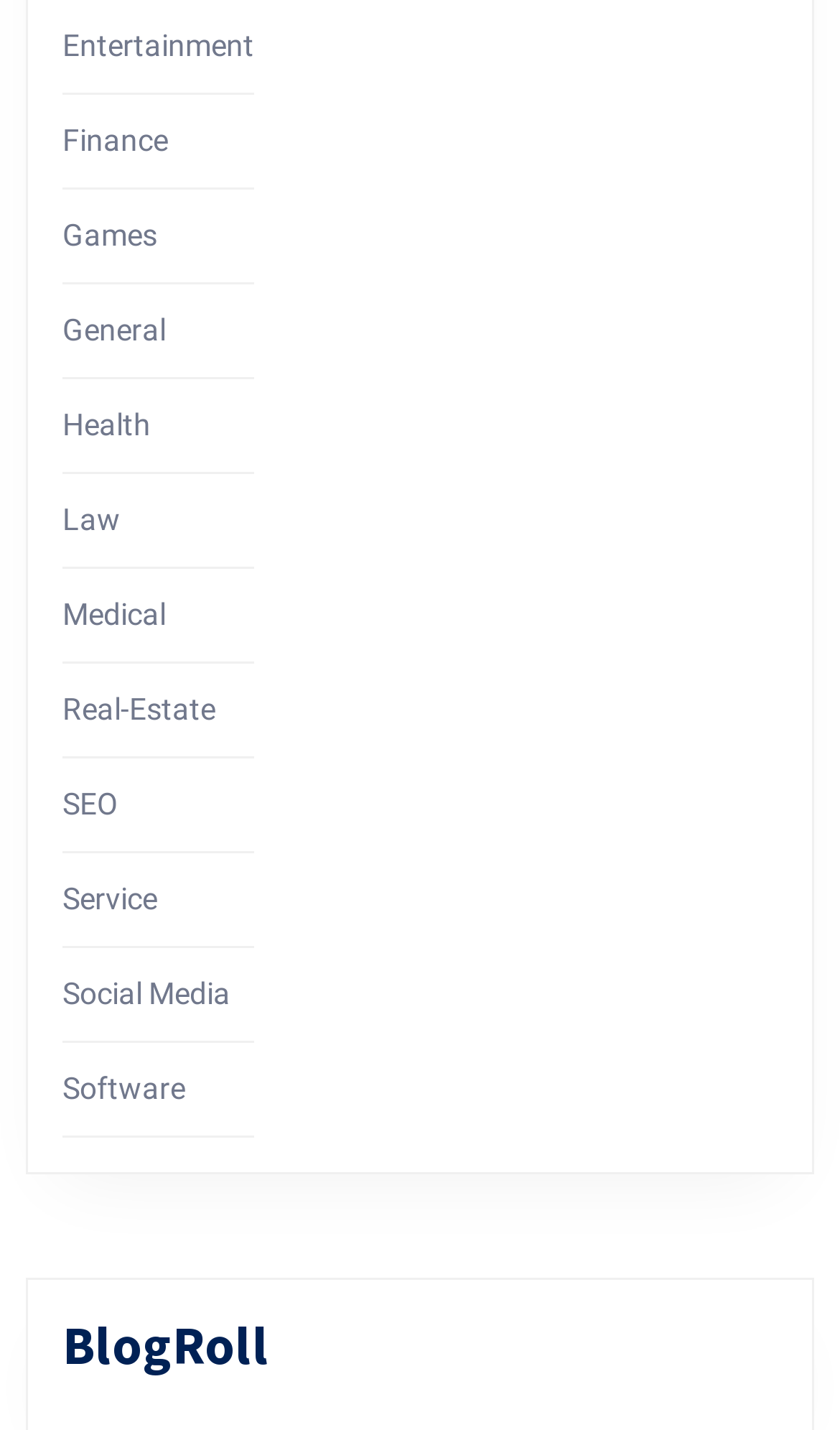Find the bounding box coordinates of the clickable area that will achieve the following instruction: "Explore the Finance section".

[0.074, 0.086, 0.2, 0.11]